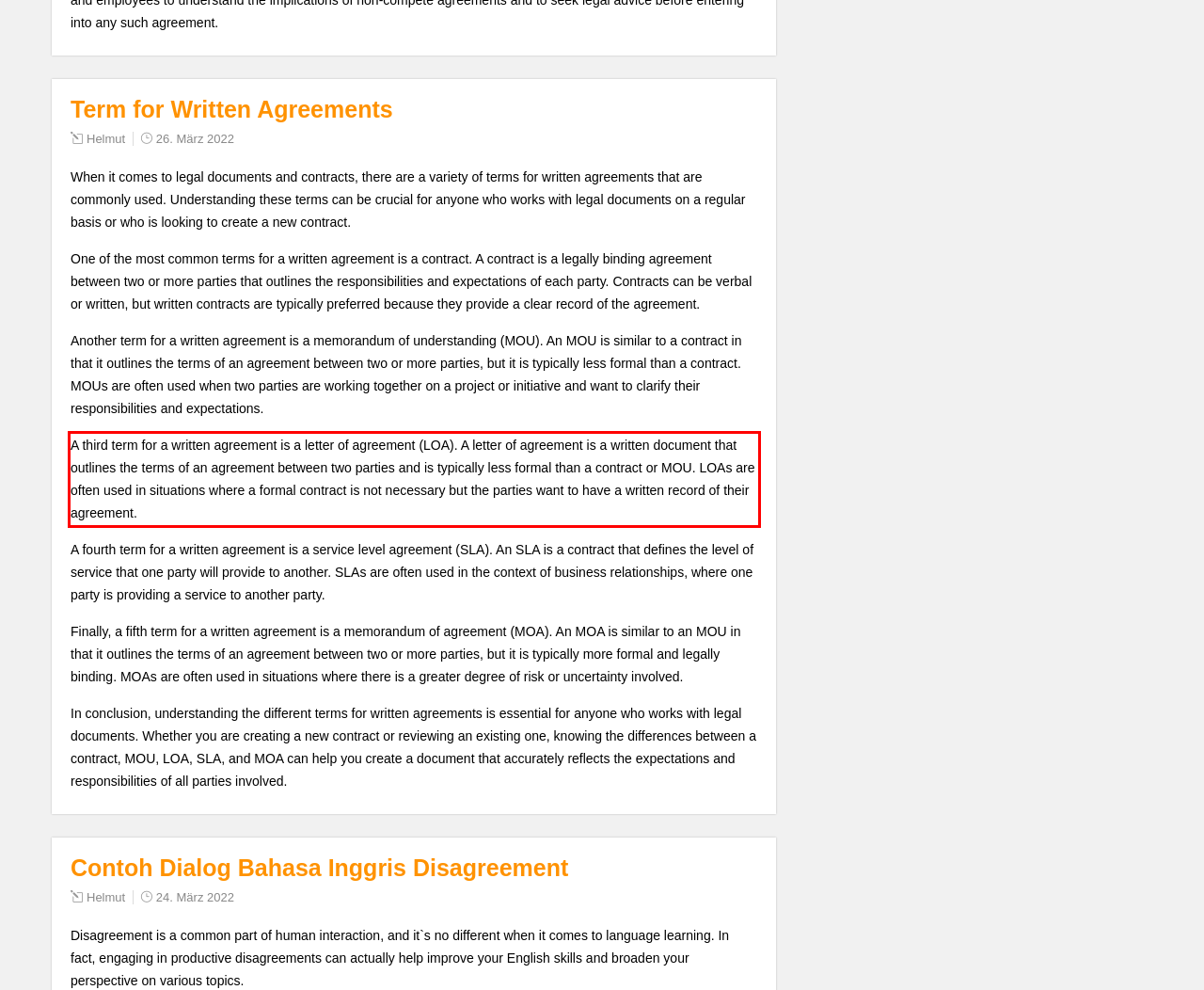Please analyze the provided webpage screenshot and perform OCR to extract the text content from the red rectangle bounding box.

A third term for a written agreement is a letter of agreement (LOA). A letter of agreement is a written document that outlines the terms of an agreement between two parties and is typically less formal than a contract or MOU. LOAs are often used in situations where a formal contract is not necessary but the parties want to have a written record of their agreement.